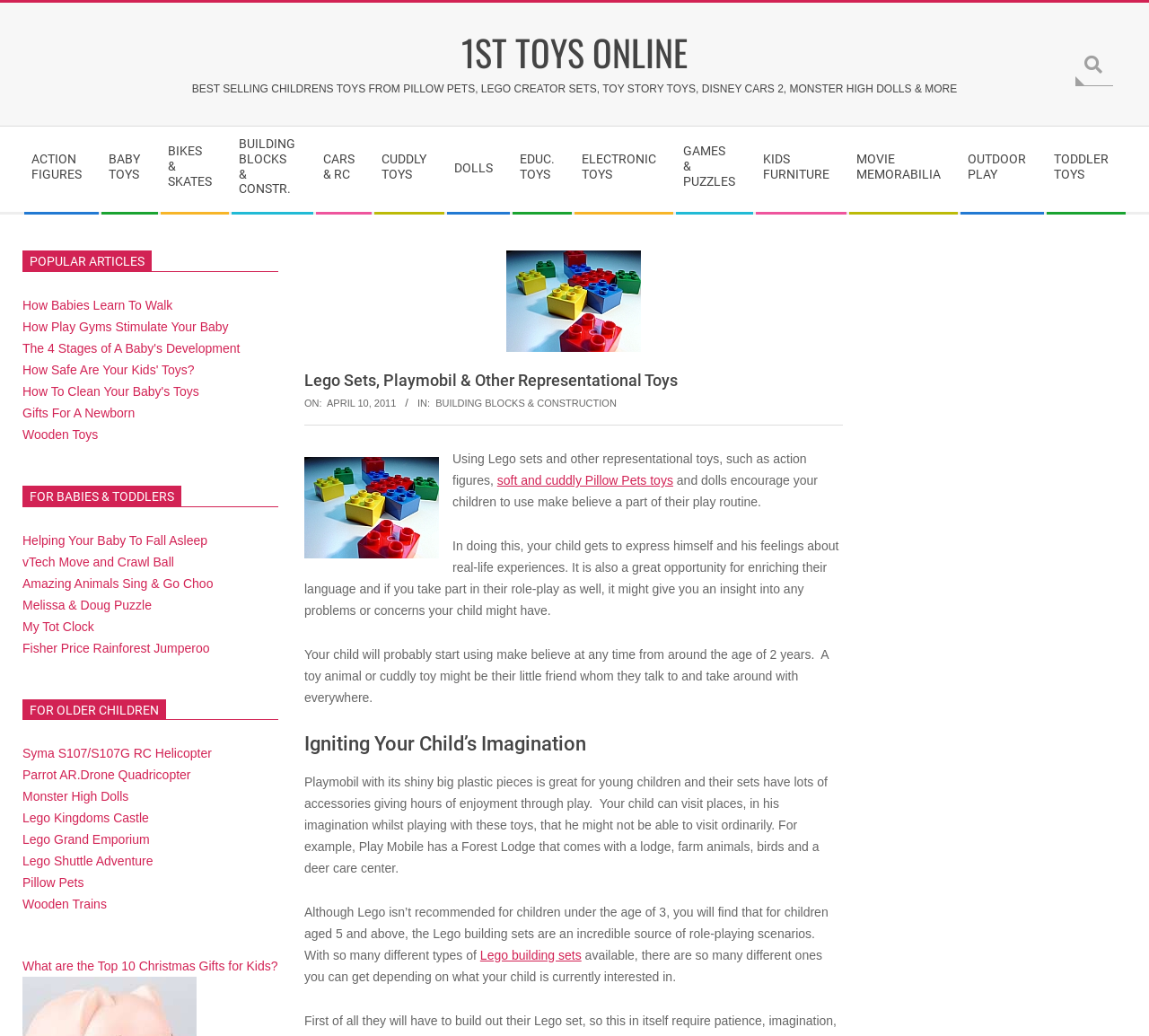Please extract and provide the main headline of the webpage.

Lego Sets, Playmobil & Other Representational Toys